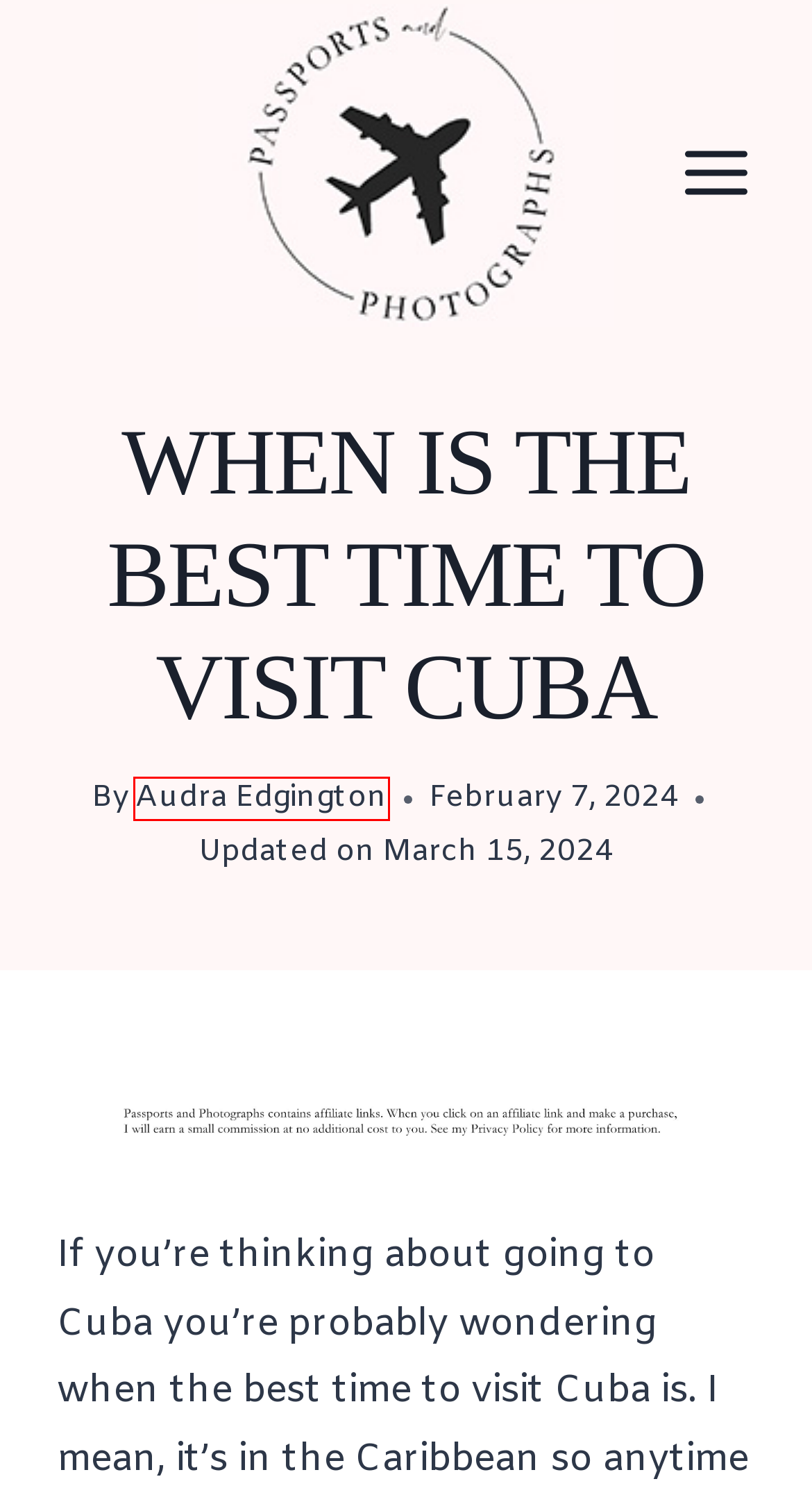Examine the screenshot of the webpage, which has a red bounding box around a UI element. Select the webpage description that best fits the new webpage after the element inside the red bounding box is clicked. Here are the choices:
A. Amazon.com
B. steps to planning a trip for a great vacation - Passports and Photographs
C. How much money to bring to Cuba - How to budget for your trip to Cuba - Passports and Photographs
D. 31 Best Travel Tips For Cuba - The Ultimate Guide - Passports and Photographs
E. Home - Passports and Photographs
F. Passports and Photographs - About us - Passports and Photographs
G. Disclaimer - Passports and Photographs
H. How to visit Cuba as an American: What to know - Passports and Photographs

F